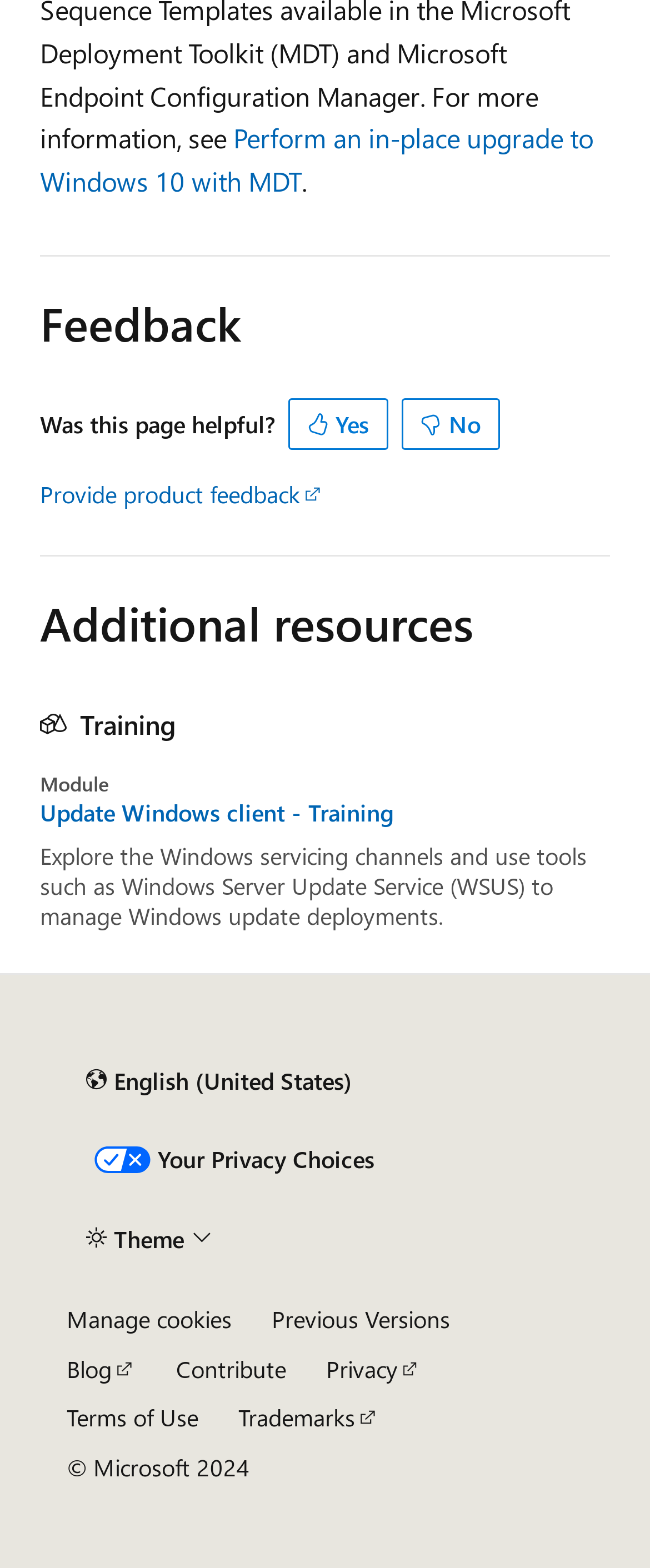Determine the bounding box coordinates of the clickable element to achieve the following action: 'Click the 'Provide product feedback' link'. Provide the coordinates as four float values between 0 and 1, formatted as [left, top, right, bottom].

[0.062, 0.304, 0.499, 0.325]